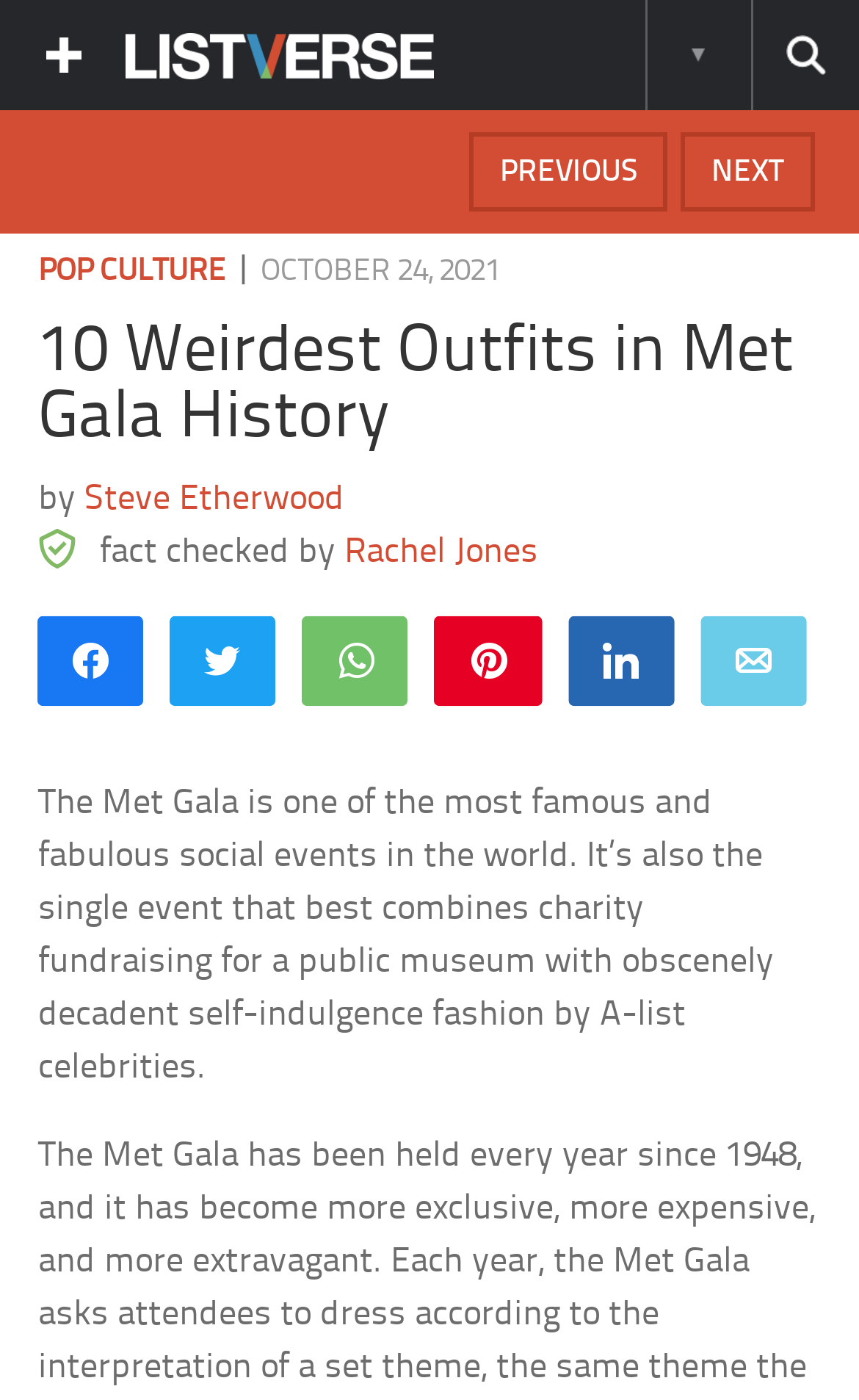How many sharing options are available on the webpage?
Based on the visual information, provide a detailed and comprehensive answer.

There are six sharing options available on the webpage, which are 'k Share 2', 'N Tweet', 'T WhatsApp', 'A Pin', 's Share', and 'i Email'. These options are located below the article summary.